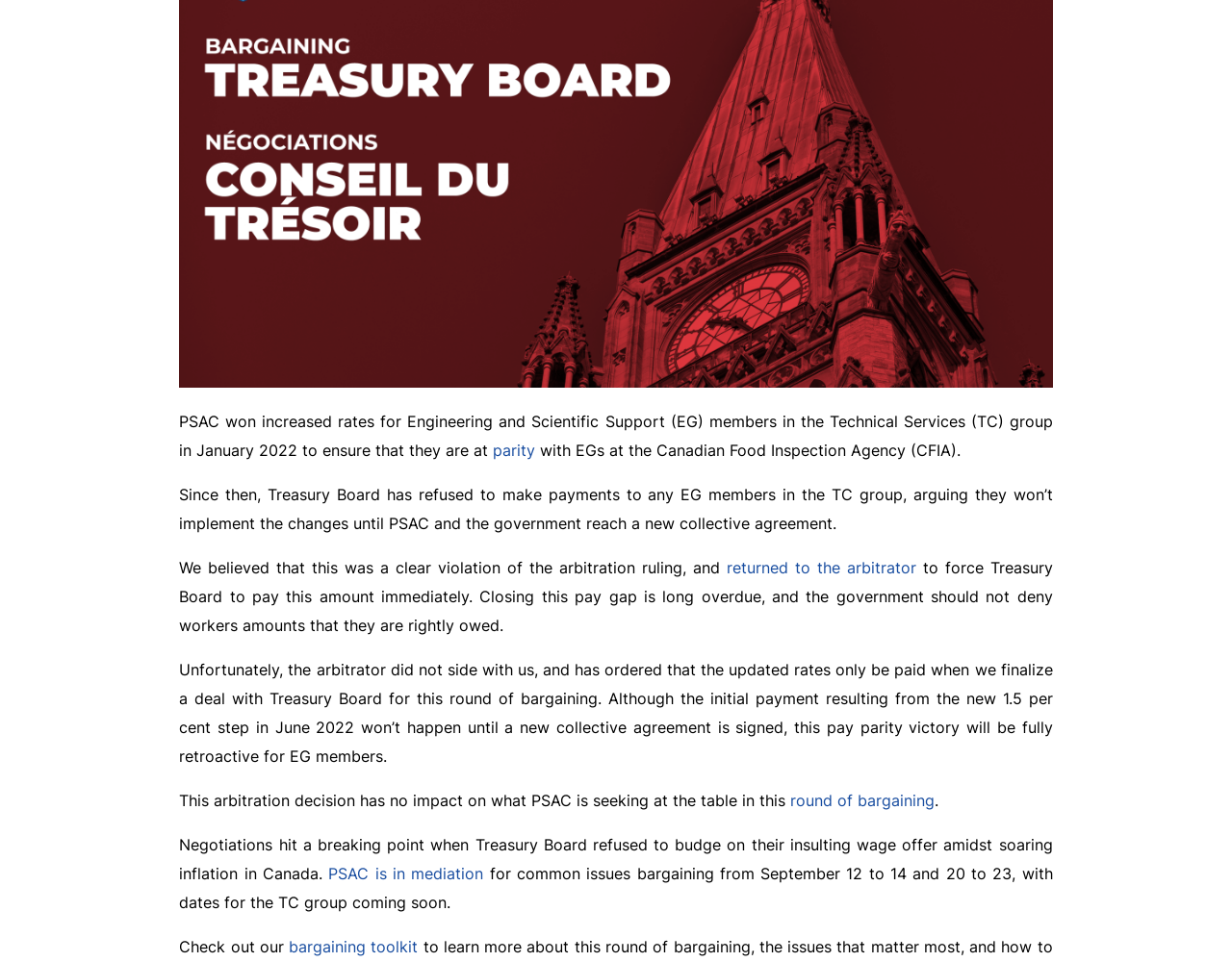Determine the bounding box coordinates of the UI element that matches the following description: "parity". The coordinates should be four float numbers between 0 and 1 in the format [left, top, right, bottom].

[0.4, 0.458, 0.435, 0.478]